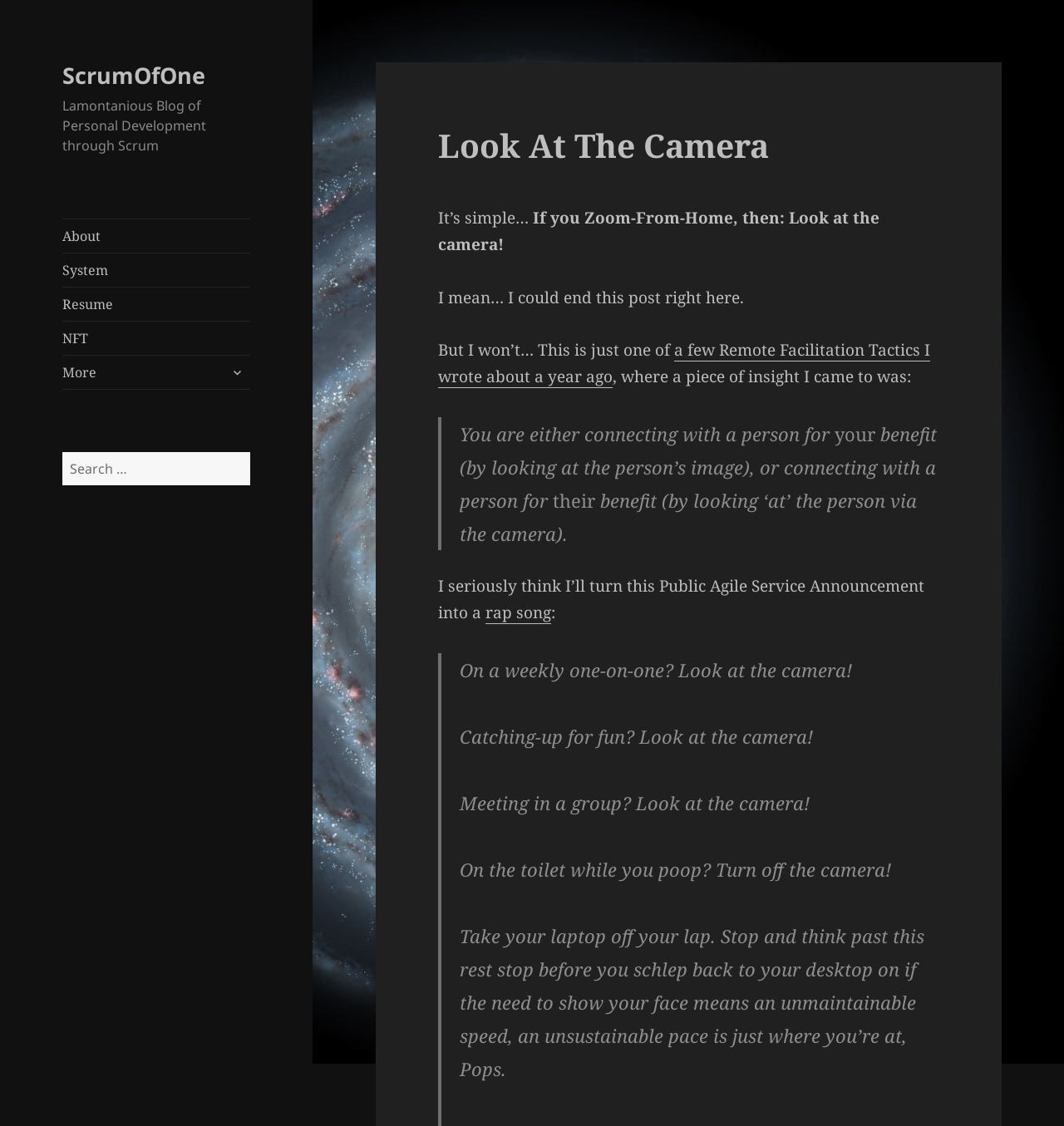What is the author's tone in the blog post?
Carefully examine the image and provide a detailed answer to the question.

I inferred the author's tone by reading the text content of the webpage. The use of phrases such as 'I mean… I could end this post right here' and 'On the toilet while you poop? Turn off the camera!' suggests that the author is using a humorous tone to convey their message.